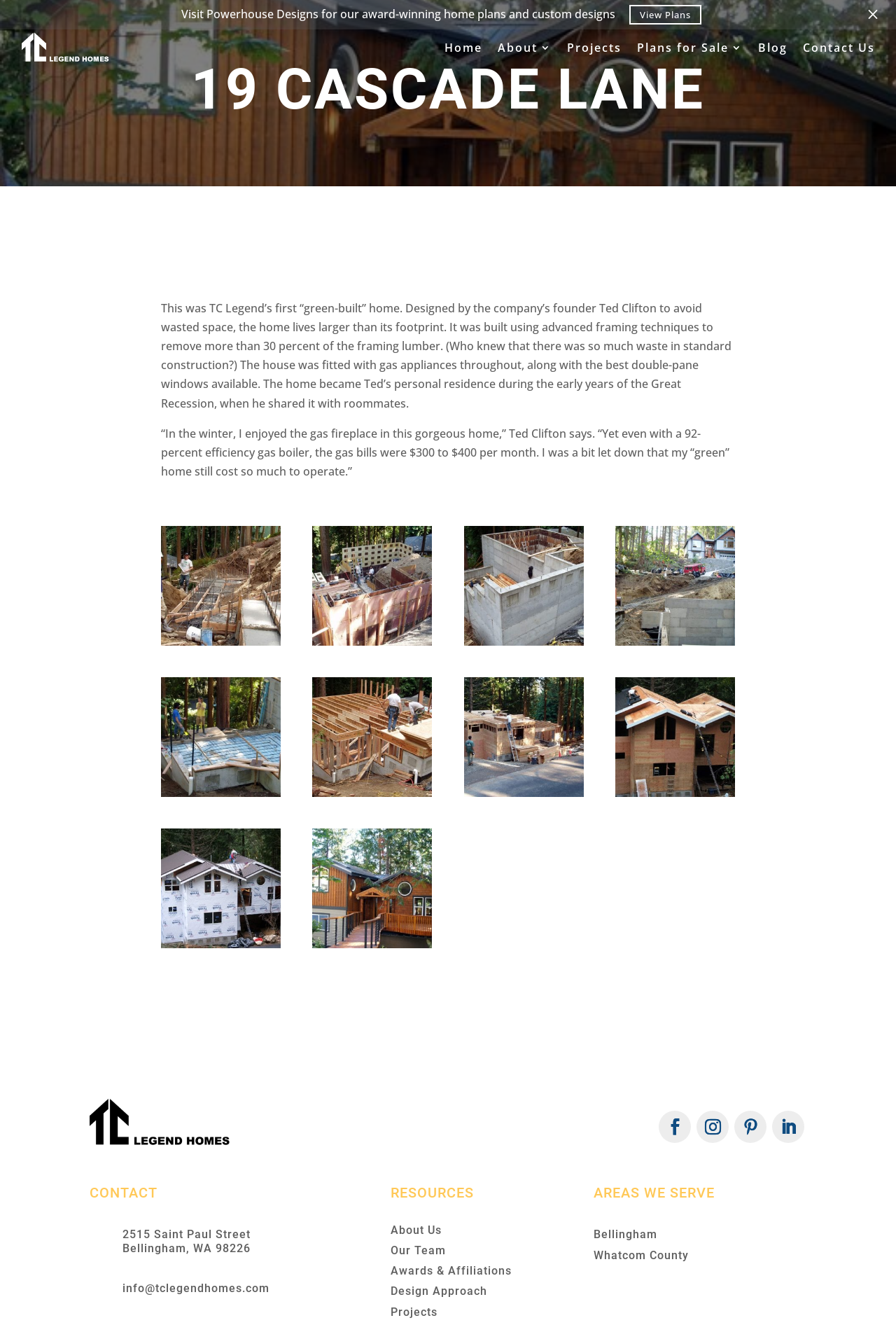Provide a short answer using a single word or phrase for the following question: 
What is the email address of the company?

info@tclegendhomes.com